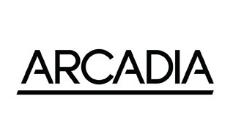Please give a one-word or short phrase response to the following question: 
What sector is Arcadia associated with?

Landscape architecture